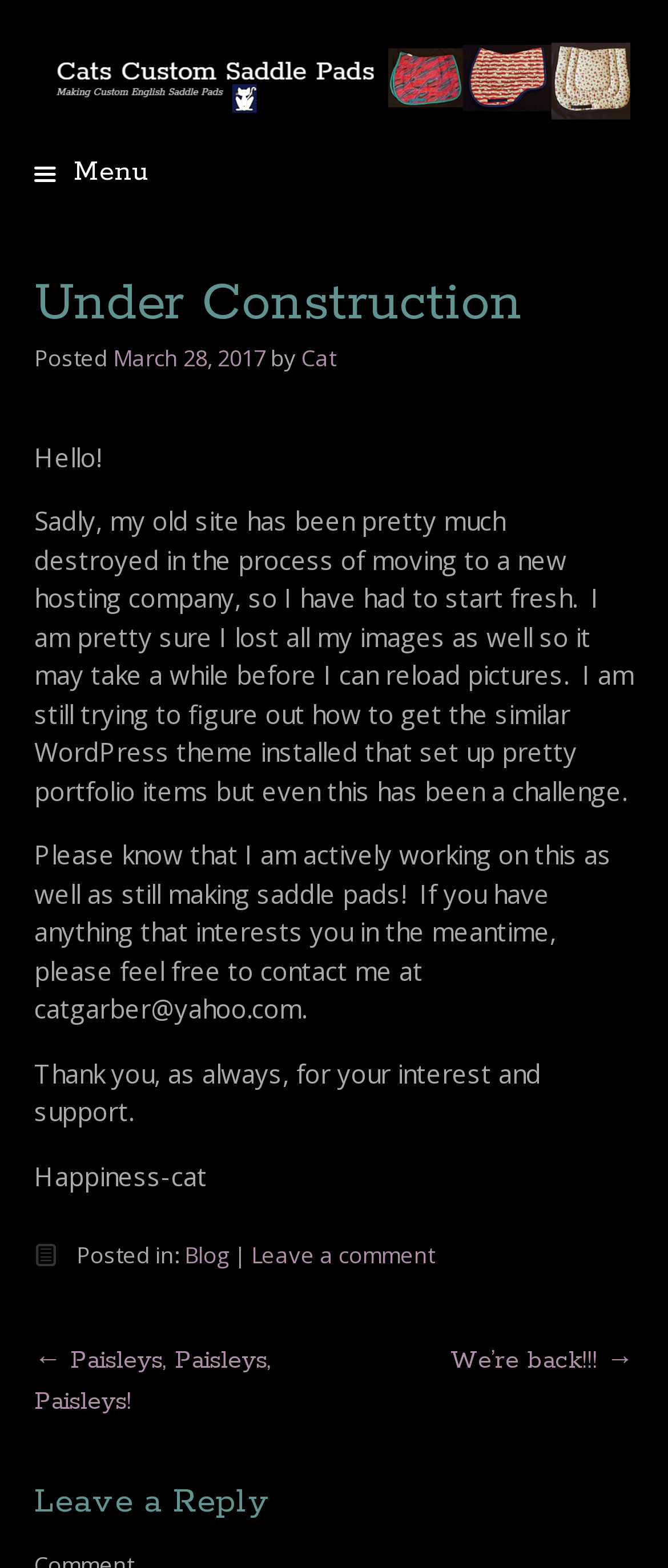Find the bounding box coordinates of the UI element according to this description: "Cat".

[0.451, 0.218, 0.503, 0.238]